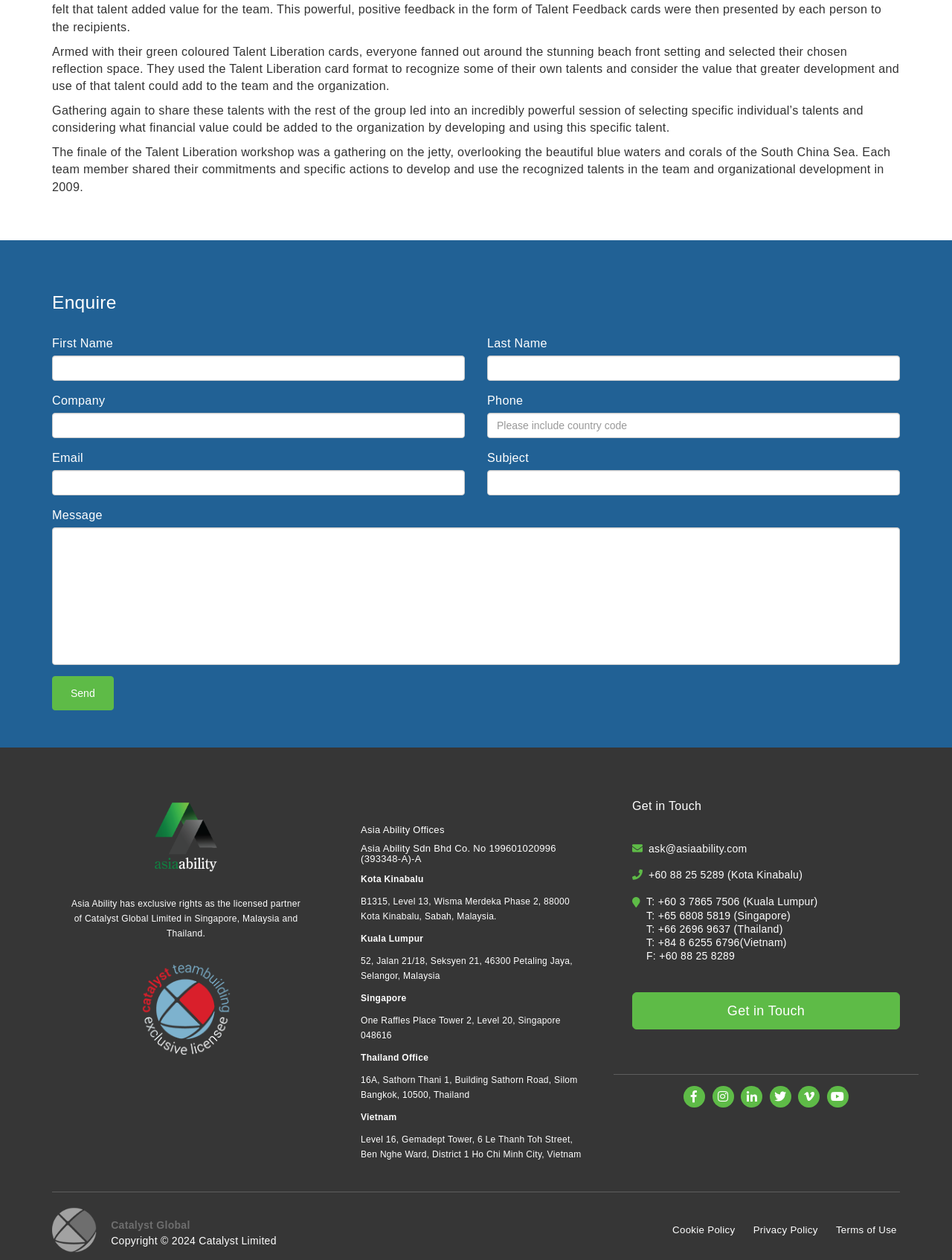Locate the bounding box coordinates for the element described below: "Cookie Policy". The coordinates must be four float values between 0 and 1, formatted as [left, top, right, bottom].

[0.706, 0.972, 0.772, 0.981]